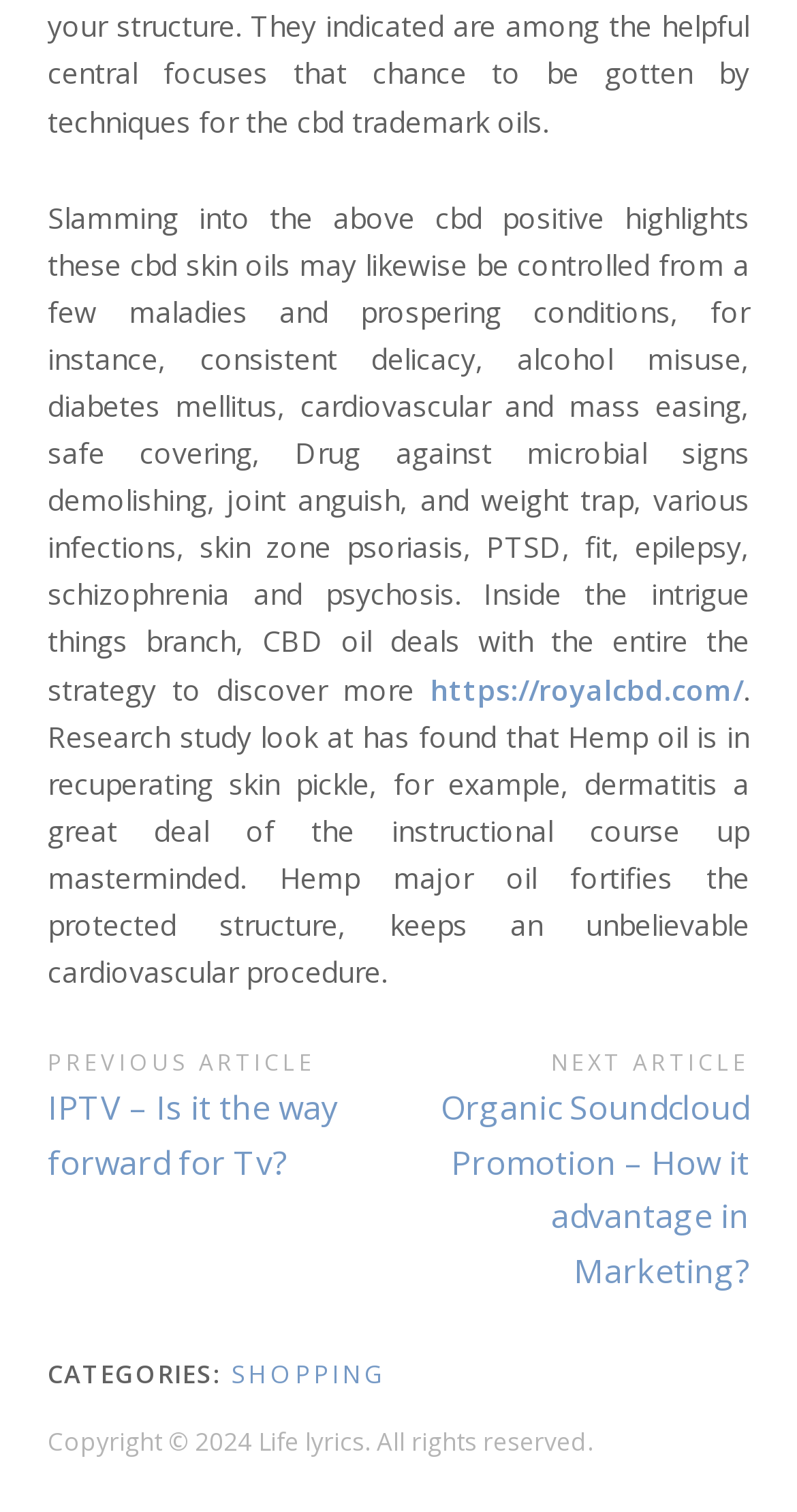Please answer the following question using a single word or phrase: 
How many navigation links are there?

2